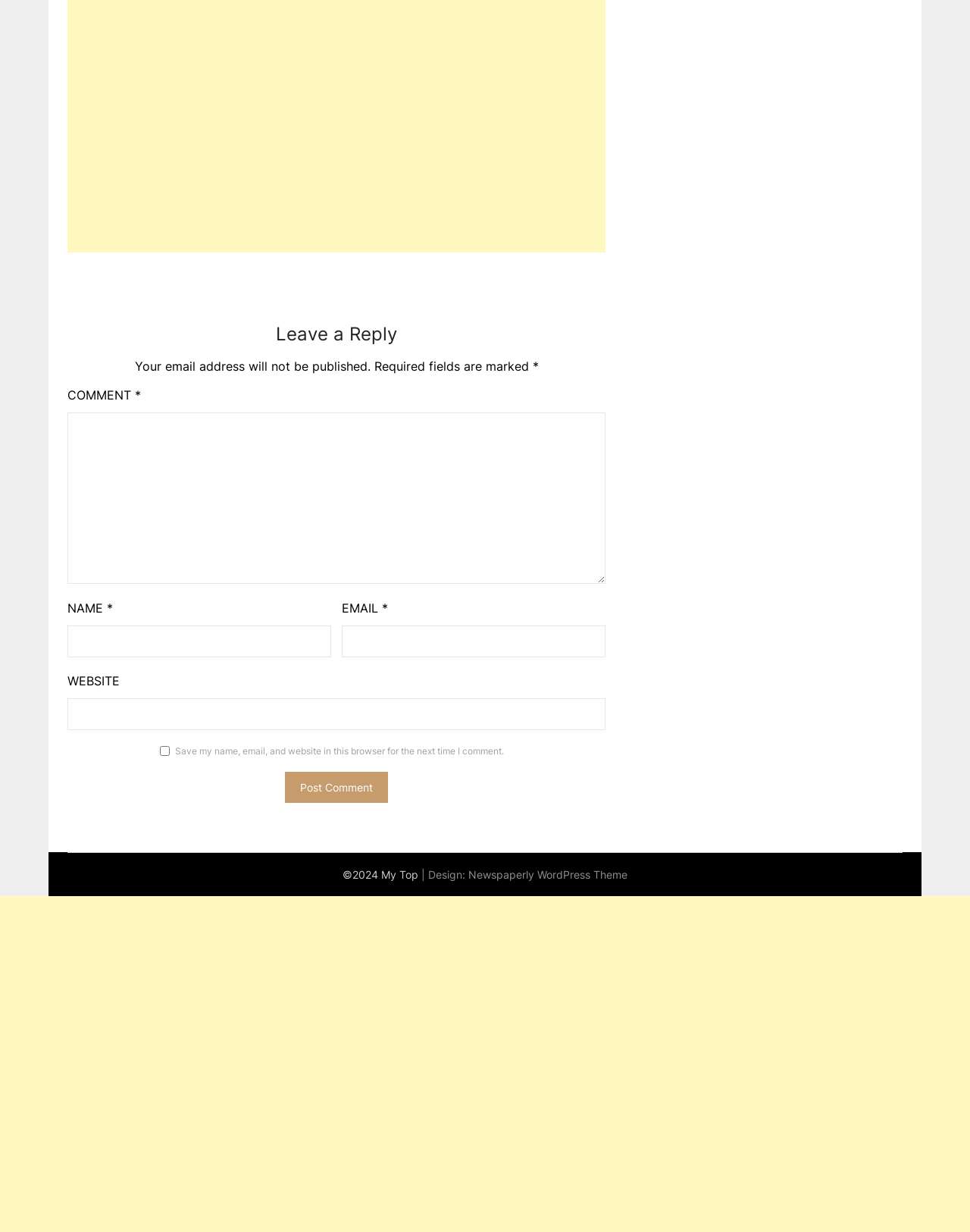Based on the image, provide a detailed and complete answer to the question: 
What is the copyright year of the website?

The copyright year of the website is 2024, as indicated by the '©2024' symbol at the bottom of the page. This symbol is often used to indicate the year of copyright for a website or publication.